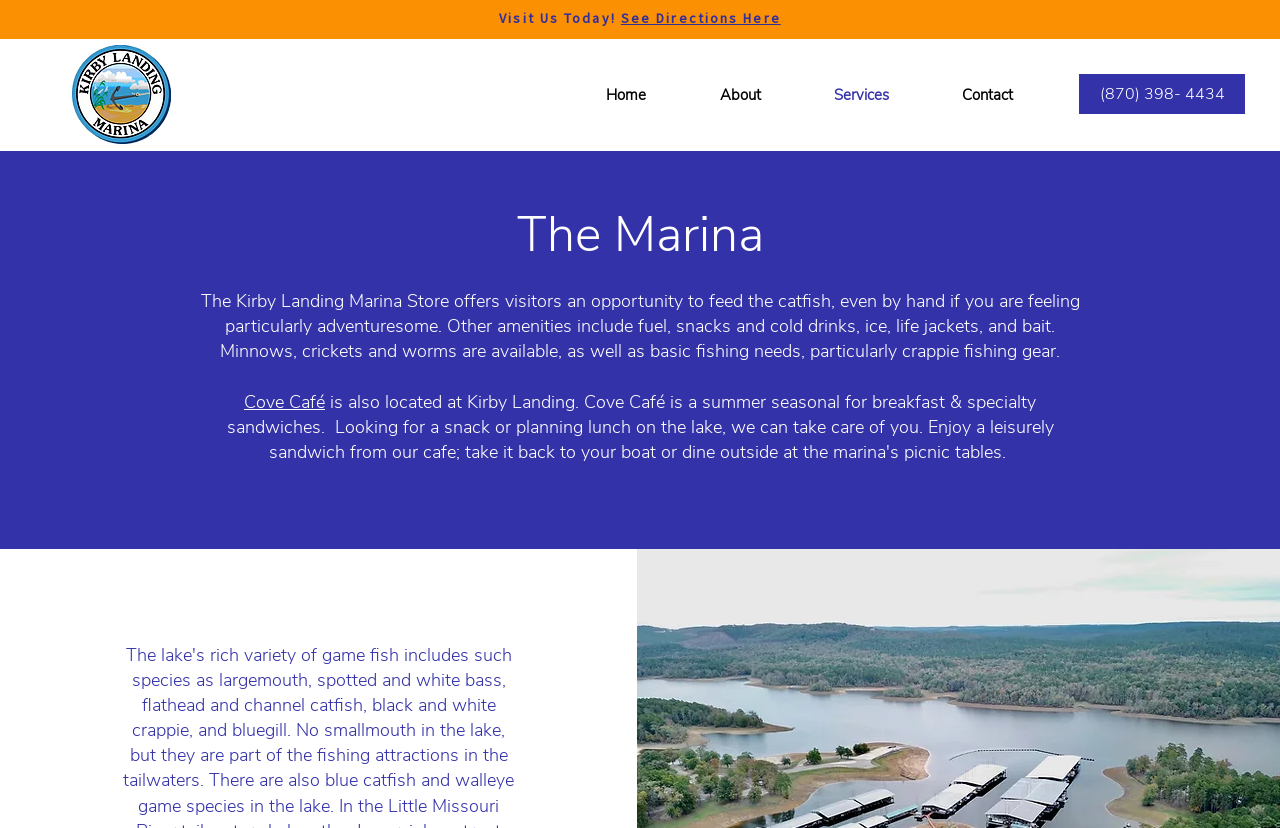Extract the bounding box for the UI element that matches this description: "Cove Café".

[0.191, 0.471, 0.254, 0.5]